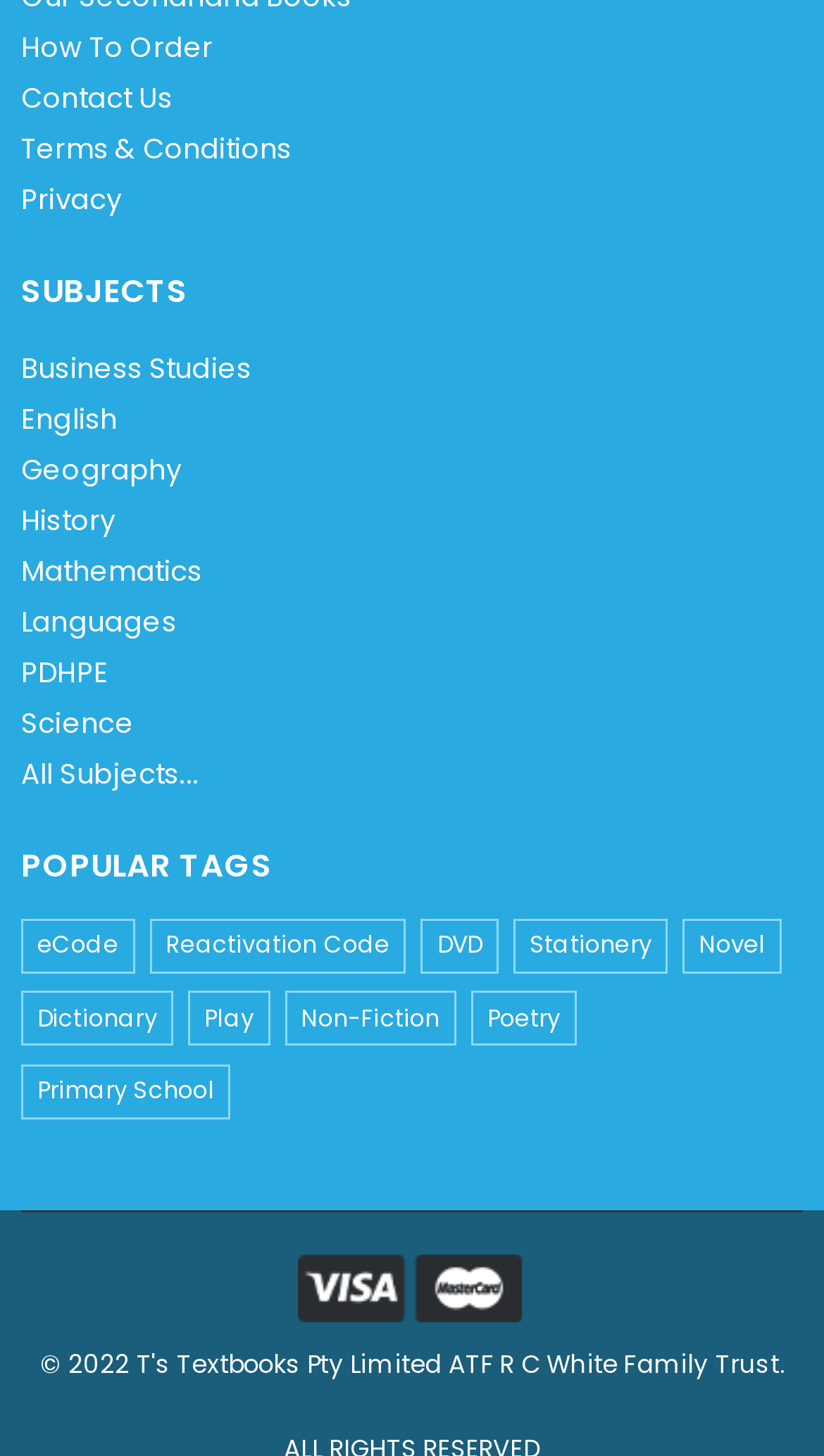Provide the bounding box coordinates for the UI element described in this sentence: "Primary School". The coordinates should be four float values between 0 and 1, i.e., [left, top, right, bottom].

[0.026, 0.728, 0.28, 0.766]